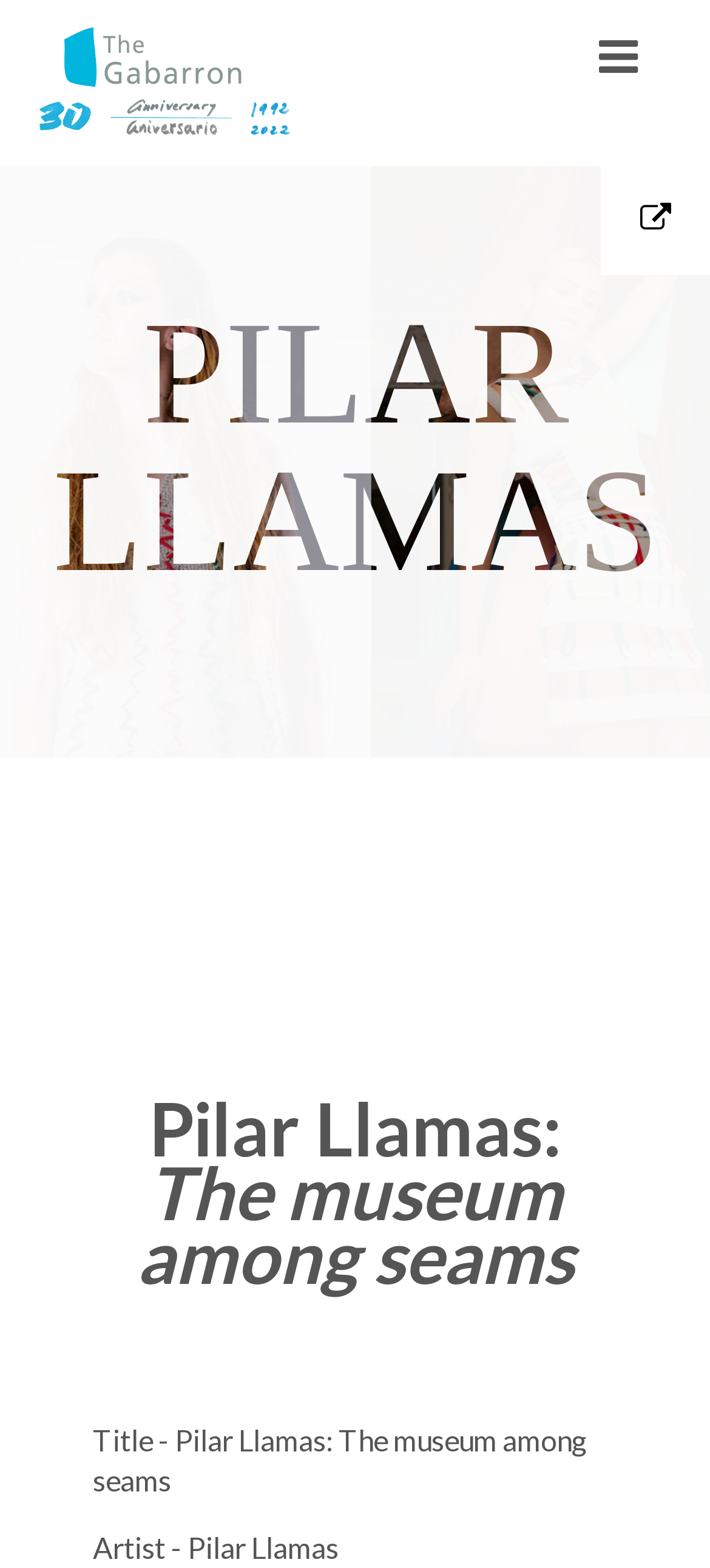Can you extract the primary headline text from the webpage?

Pilar Llamas: The museum among seams